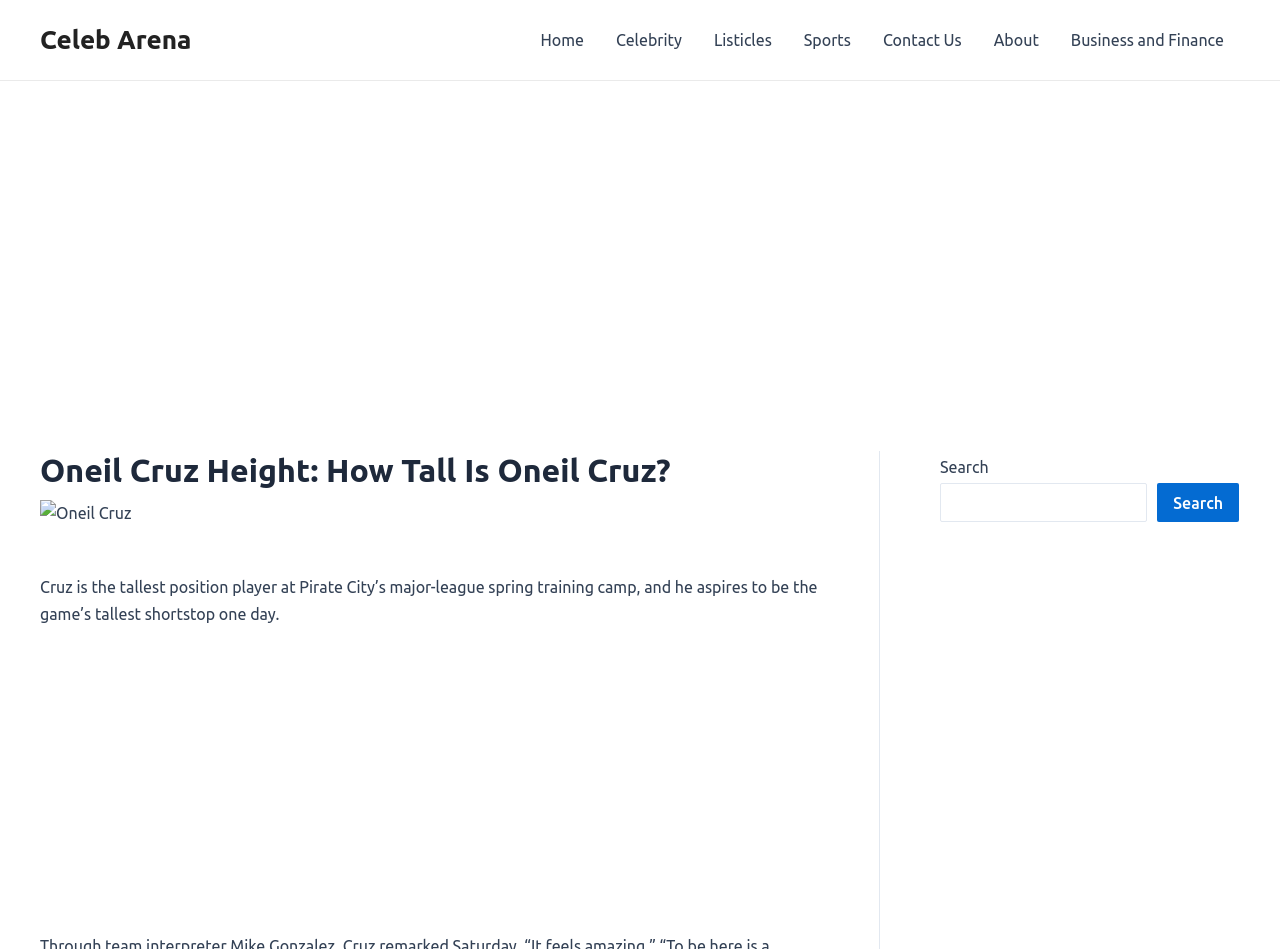Describe all the significant parts and information present on the webpage.

The webpage is about Oneil Cruz, a baseball player, and his height. At the top left corner, there is a link to "Celeb Arena". Below it, there is a navigation menu with 7 links: "Home", "Celebrity", "Listicles", "Sports", "Contact Us", "About", and "Business and Finance". 

In the main content area, there is an iframe containing an advertisement at the top. Below the advertisement, there is a header with the title "Oneil Cruz Height: How Tall Is Oneil Cruz?" and an image of Oneil Cruz to its right. 

Below the header, there is a paragraph of text that describes Oneil Cruz as the tallest position player at Pirate City's major-league spring training camp, and his aspiration to be the game's tallest shortstop. 

Further down, there is another iframe containing another advertisement. 

On the right side of the page, there is a search box with a label "Search" and a search button.